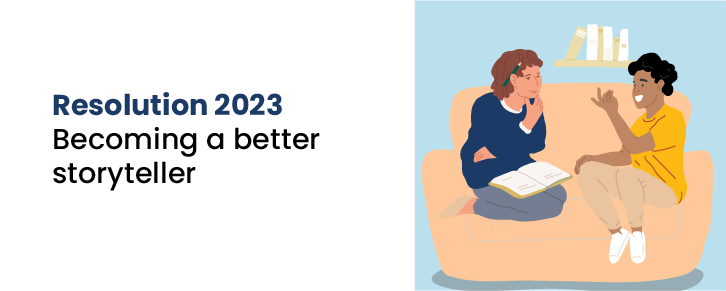What is the background color of the image?
Look at the image and respond with a single word or a short phrase.

Soft blue